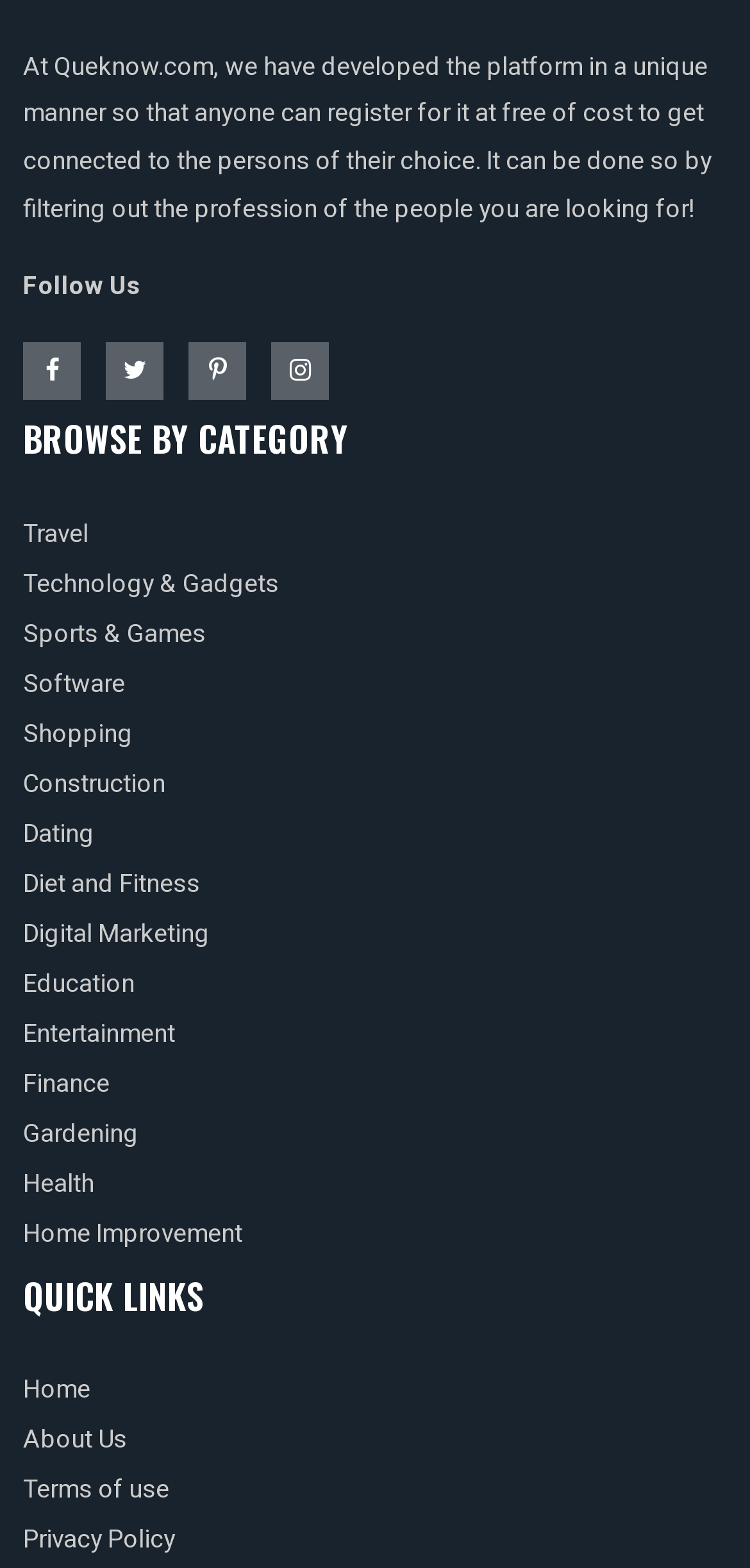Using the format (top-left x, top-left y, bottom-right x, bottom-right y), provide the bounding box coordinates for the described UI element. All values should be floating point numbers between 0 and 1: Dating

[0.031, 0.519, 0.126, 0.543]